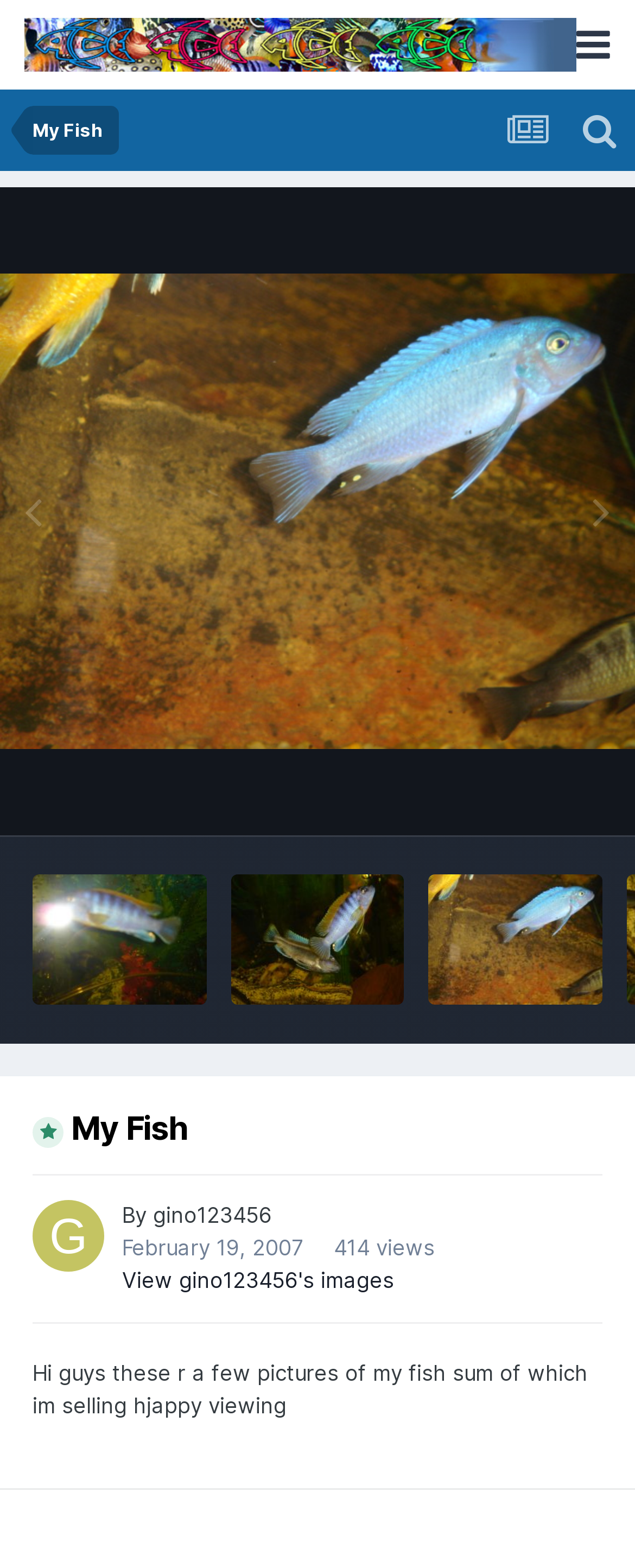What is the name of the forum?
Answer the question with detailed information derived from the image.

The name of the forum can be determined by looking at the top-left corner of the webpage, where it says 'Australian Cichlid Enthusiasts Forums' in a link element.